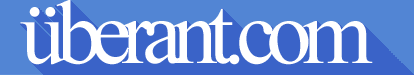Please answer the following question as detailed as possible based on the image: 
What is the font style of the logo?

The font style of the logo is elegant and stylized, which emphasizes both professionalism and accessibility, making it an inviting portal for visitors seeking financial guidance.